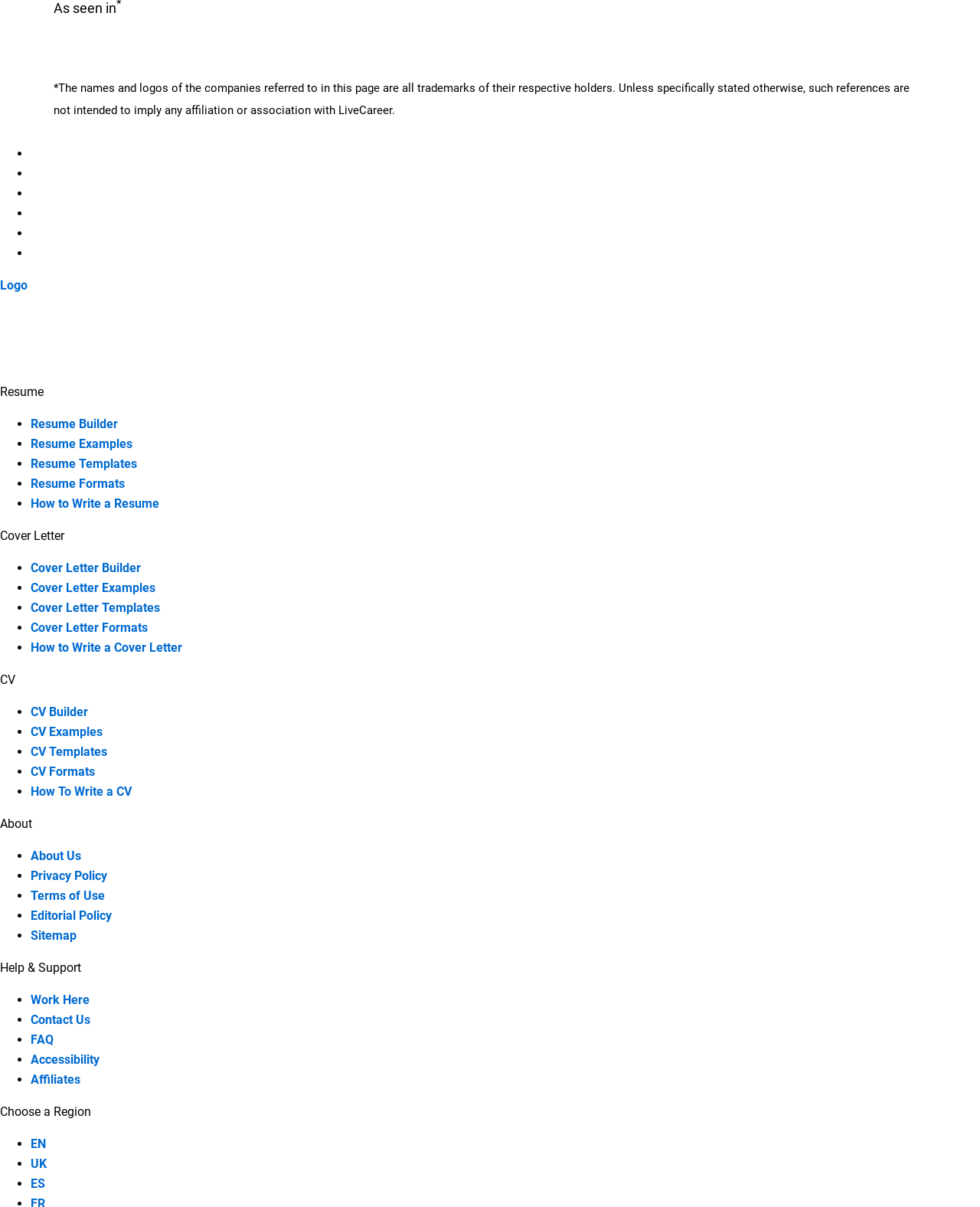Give a one-word or one-phrase response to the question:
What is the category that includes 'CV Builder', 'CV Examples', and 'CV Templates'?

CV